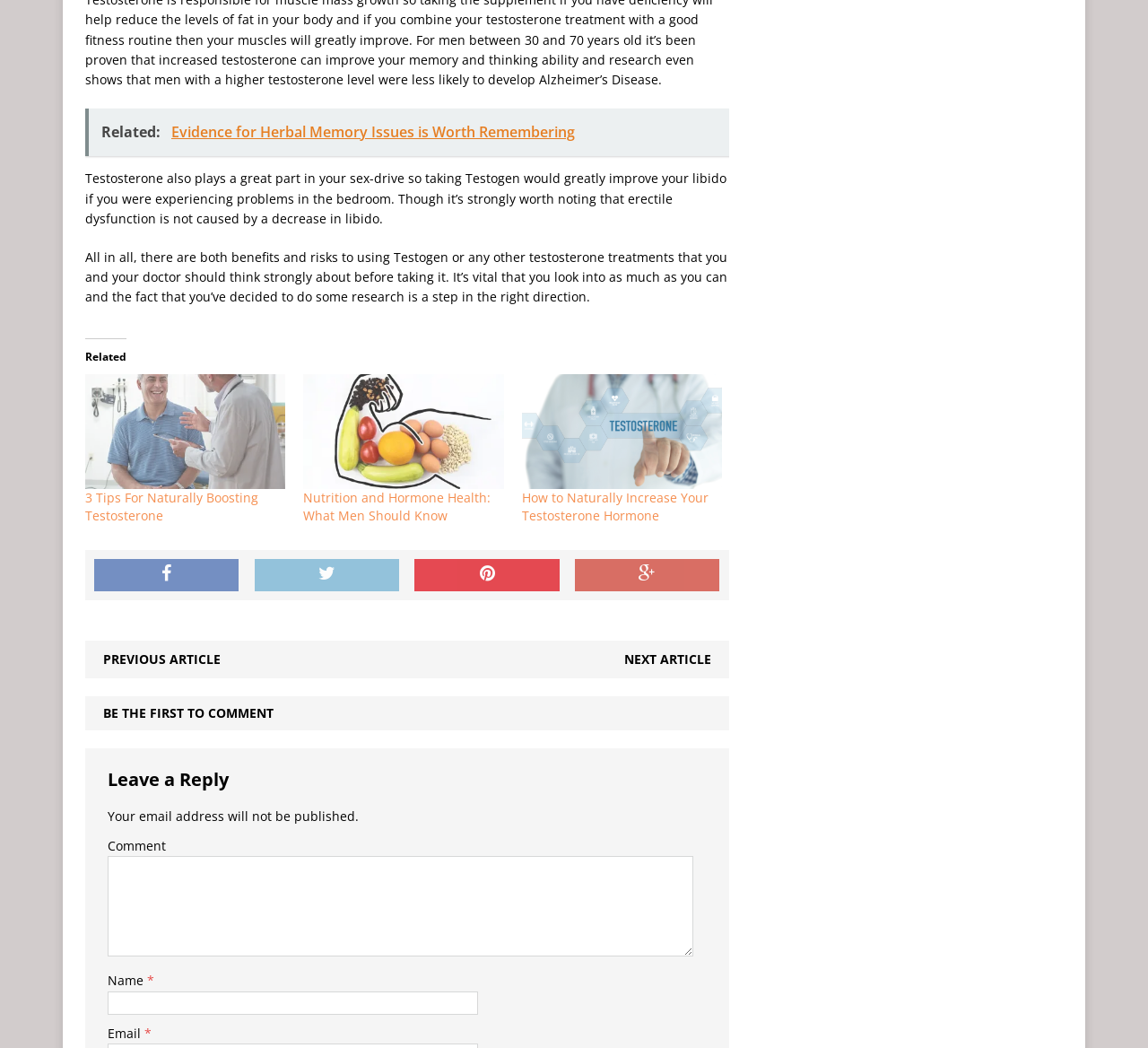Please give a succinct answer using a single word or phrase:
How many related articles are listed?

4